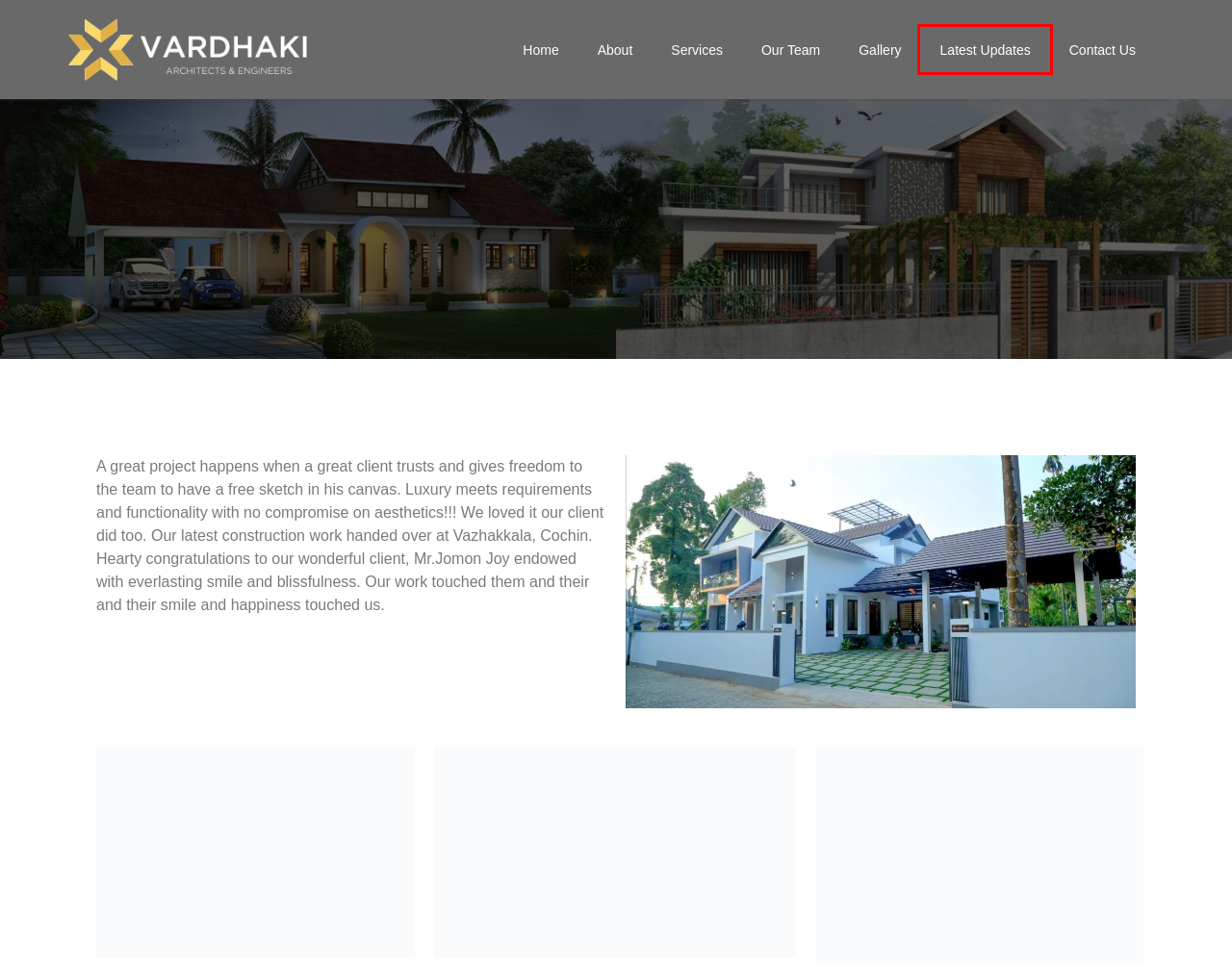Look at the screenshot of a webpage where a red bounding box surrounds a UI element. Your task is to select the best-matching webpage description for the new webpage after you click the element within the bounding box. The available options are:
A. Best Architecture & Home Designers in Kerala | Vardhaki
B. No1 Interior Designing Company & Interior Designers in Kerala
C. Top Construction & Interior Designing Company in Kerala | Vardhaki
D. Building Plan Approval | House Completion Certificate in Kerala
E. Latest Updates - Vardhaki Architects
F. Top builders & best construction company in Kerala | Vardhaki
G. Best Architects and Engineers - Vardhaki Architects and Engineers - Ernakulam
H. No.1 Building Consultants in Kerala | Vardhaki

E